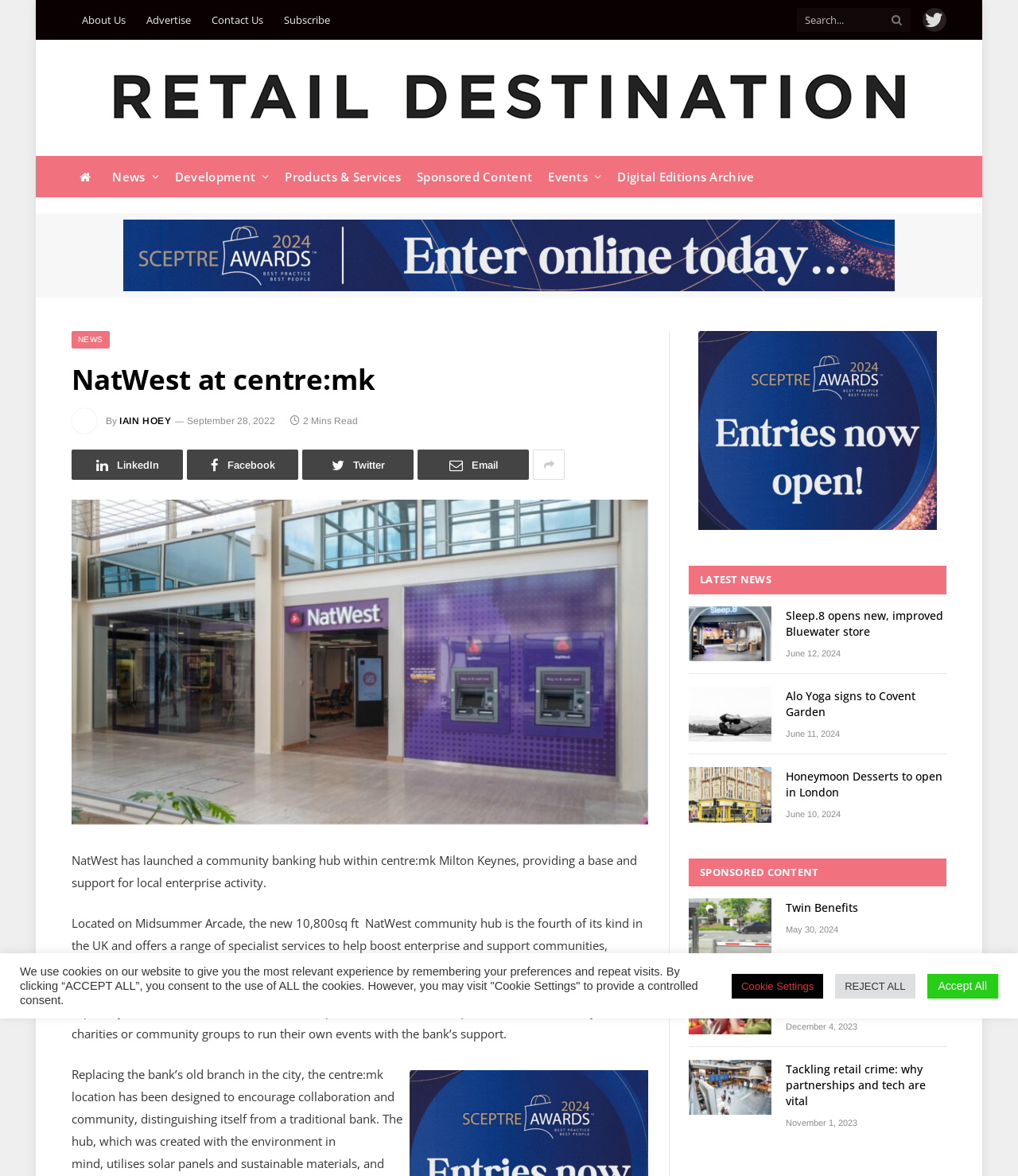Please identify the coordinates of the bounding box for the clickable region that will accomplish this instruction: "Check the events and learning area".

[0.07, 0.425, 0.637, 0.701]